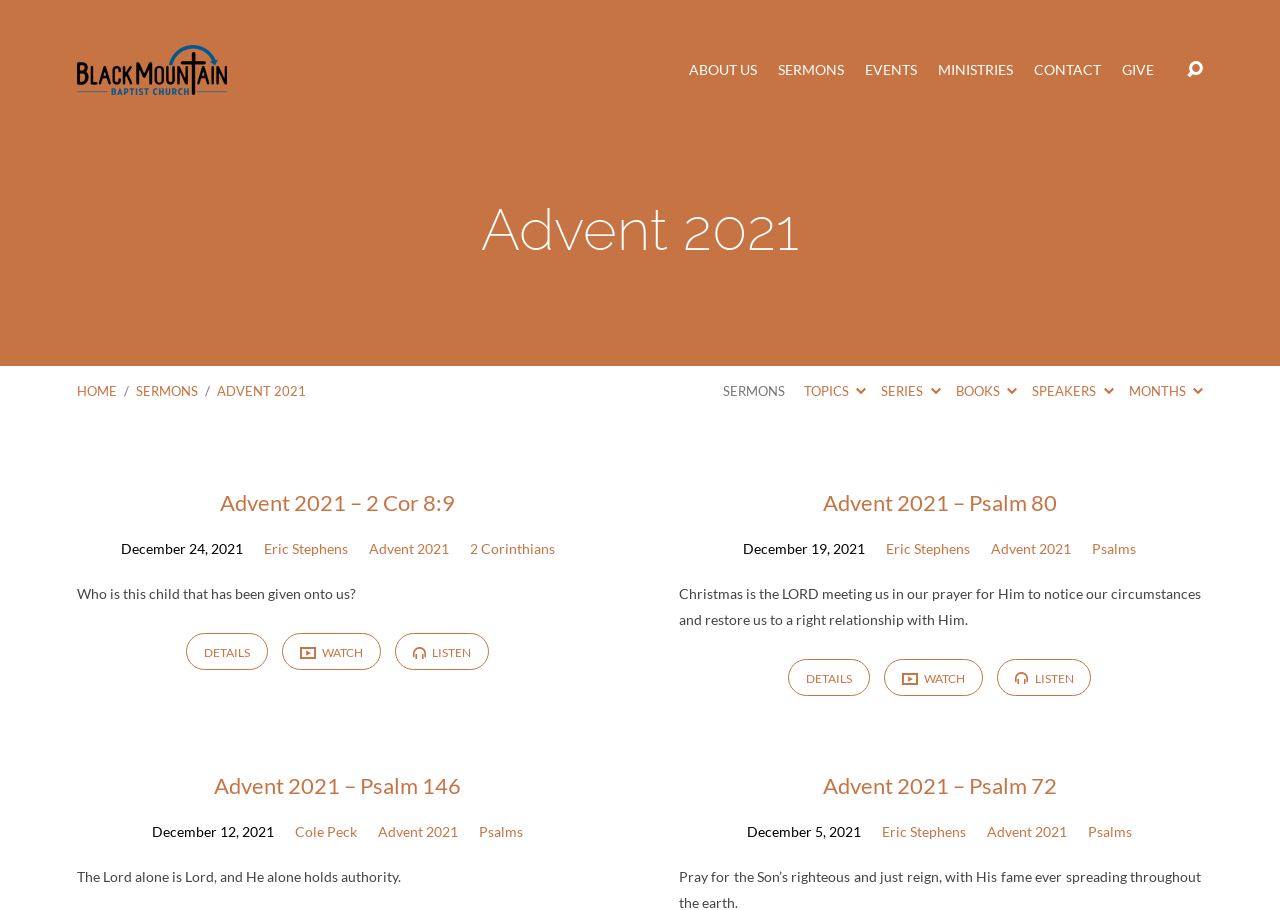Find the bounding box coordinates for the UI element whose description is: "Advent 2021 – Psalm 72". The coordinates should be four float numbers between 0 and 1, in the format [left, top, right, bottom].

[0.643, 0.848, 0.826, 0.878]